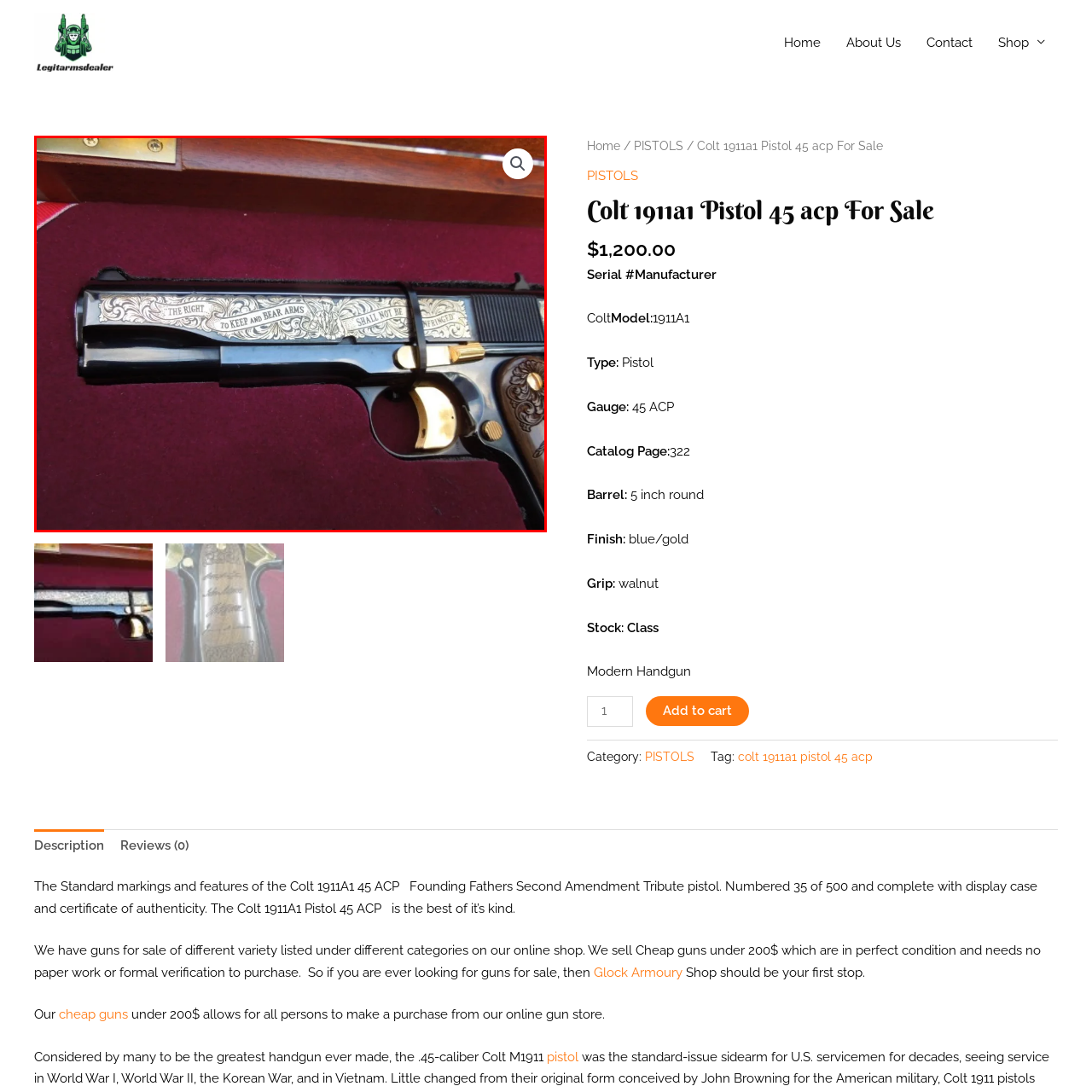Offer a thorough and descriptive summary of the image captured in the red bounding box.

This image showcases a Colt 1911A1 Pistol, a .45 ACP model, prominently featuring intricate engravings on its slide. The inscription reads “THE RIGHT TO KEEP AND BEAR ARMS SHALL NOT BE INFRINGED,” reflecting its historical significance and connection to constitutional rights. The pistol is displayed against a rich burgundy fabric background, further enhancing its aesthetic appeal. Gold accents and finely crafted wooden grips highlight its quality craftsmanship. This particular model, noted for its reliability and performance, is part of a limited edition commemorating the Second Amendment, making it a unique collector's item.